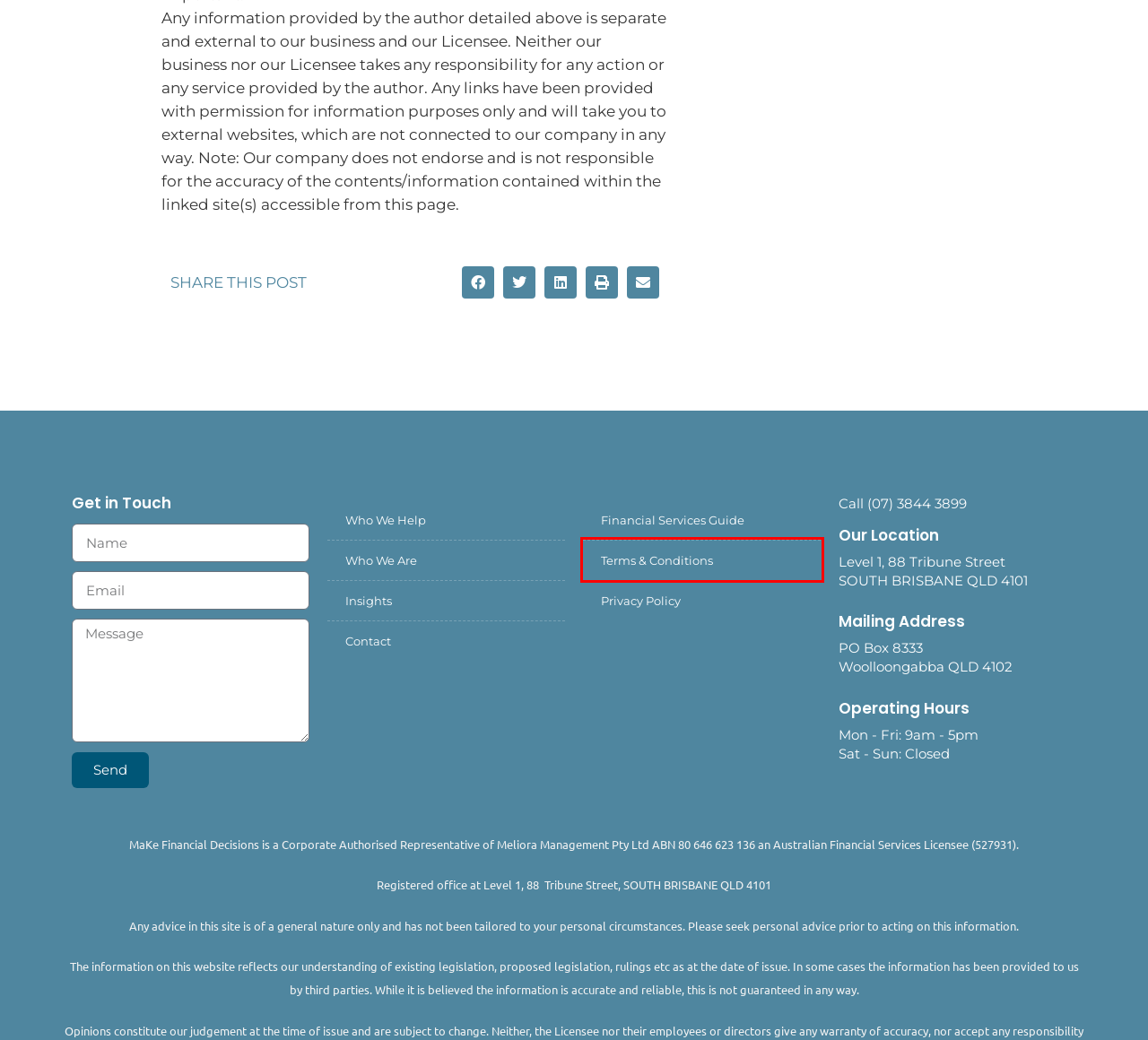You have been given a screenshot of a webpage, where a red bounding box surrounds a UI element. Identify the best matching webpage description for the page that loads after the element in the bounding box is clicked. Options include:
A. Terms & Conditions - MaKe Financial Decisions
B. Land titling and search forms | Landgate
C. Contact - MaKe Financial Decisions
D. Who We Help - MaKe Financial Decisions
E. Home - NSW Land Registry Services
F. SA.GOV.AU - Land and property titles
G. Insurance explained - Insurance Council of Australia
H. Markets love certainty, but what happens next? - MaKe Financial Decisions

A